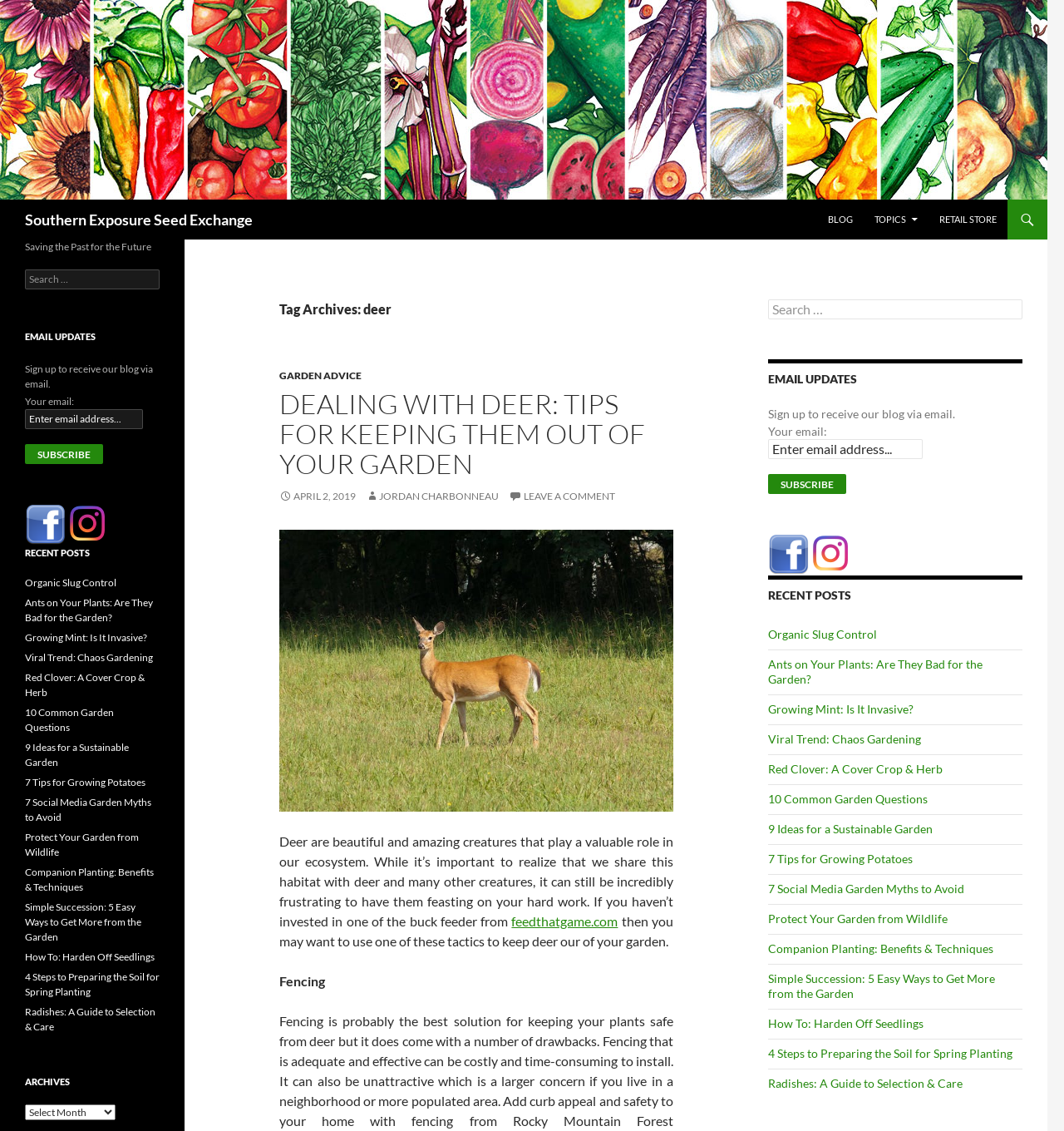Answer the following query concisely with a single word or phrase:
What is the topic of the blog post?

Dealing with deer